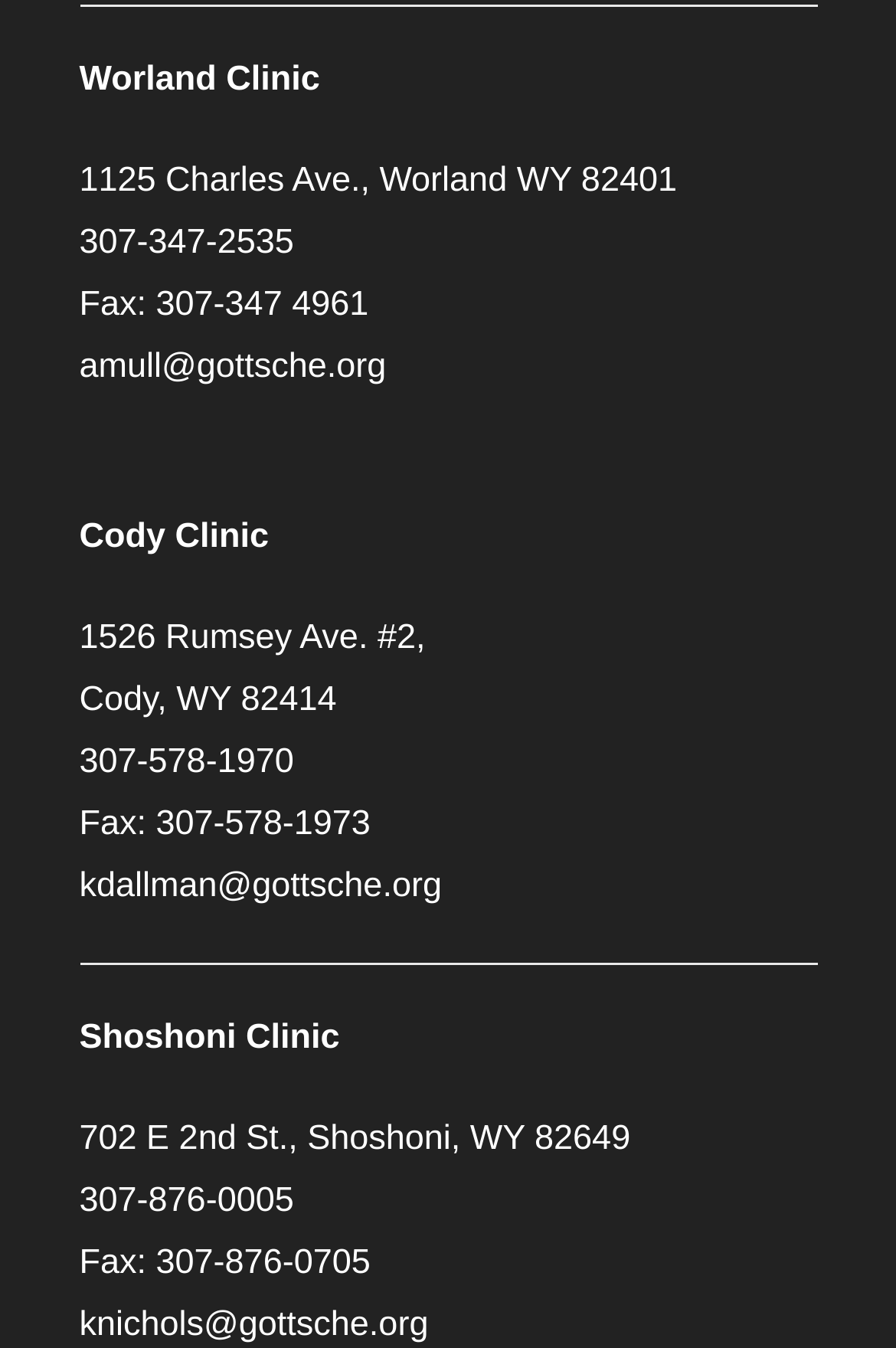Analyze the image and give a detailed response to the question:
What is the address of Worland Clinic?

I found the address of Worland Clinic by looking at the StaticText element with the text '1125 Charles Ave., Worland WY 82401' which is located below the heading 'Worland Clinic'.